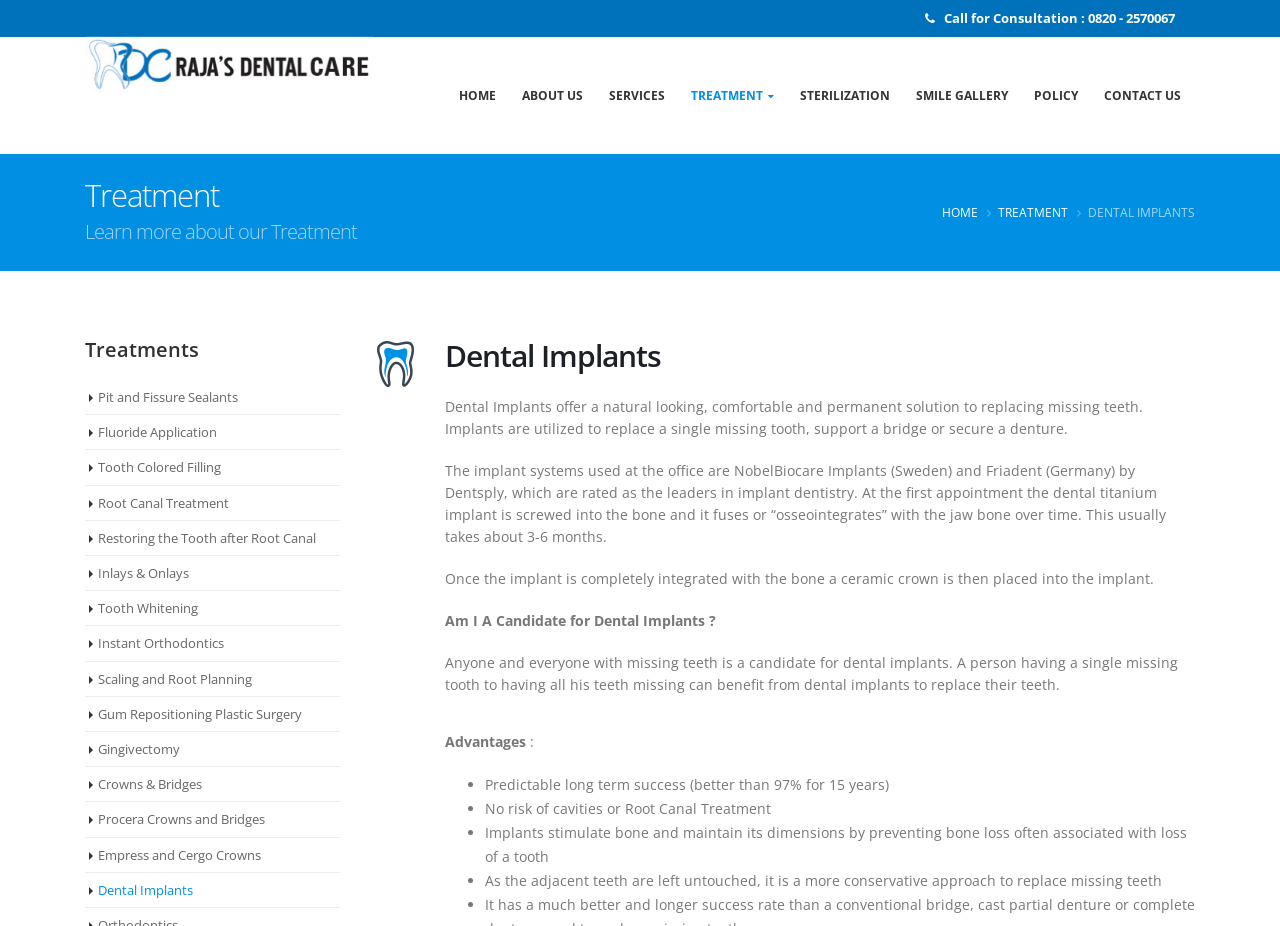What is the phone number for consultation?
Please provide a detailed and comprehensive answer to the question.

I found the phone number by looking at the StaticText element with OCR text 'Call for Consultation : 0820 - 2570067' which is located at the top of the webpage.